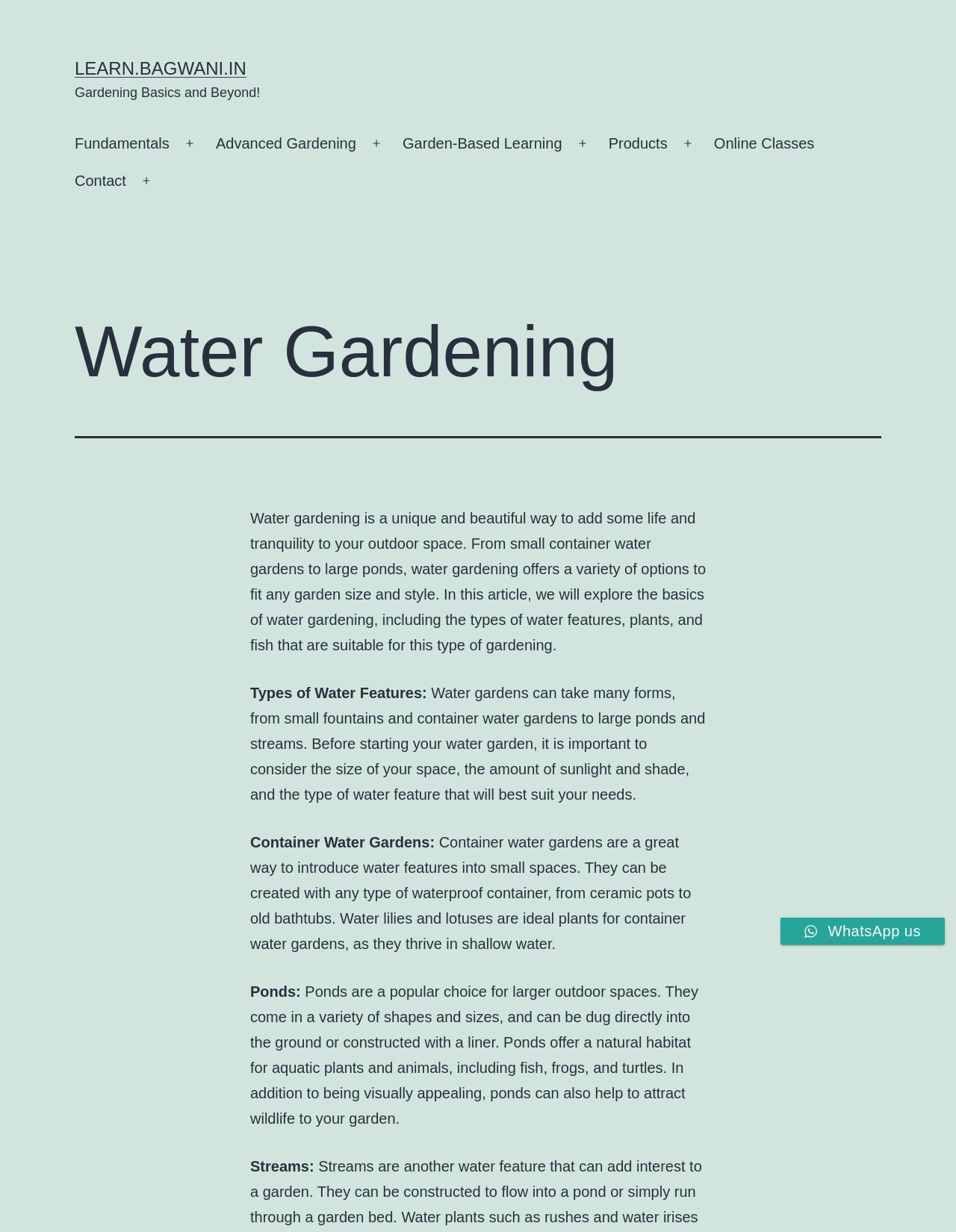Give a concise answer using only one word or phrase for this question:
What is the main topic of this webpage?

Water Gardening